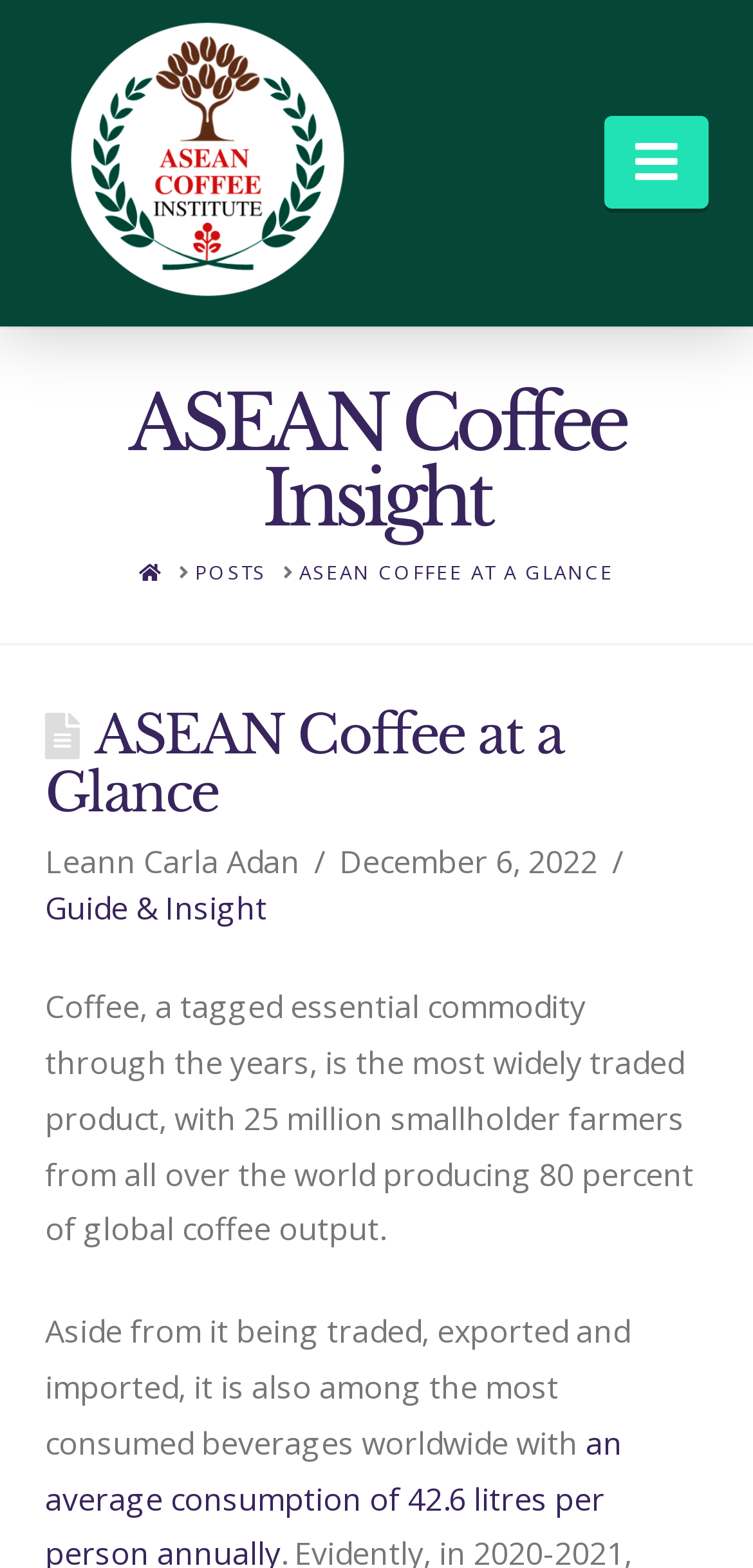Use a single word or phrase to answer the question: 
How many smallholder farmers produce 80 percent of global coffee output?

25 million